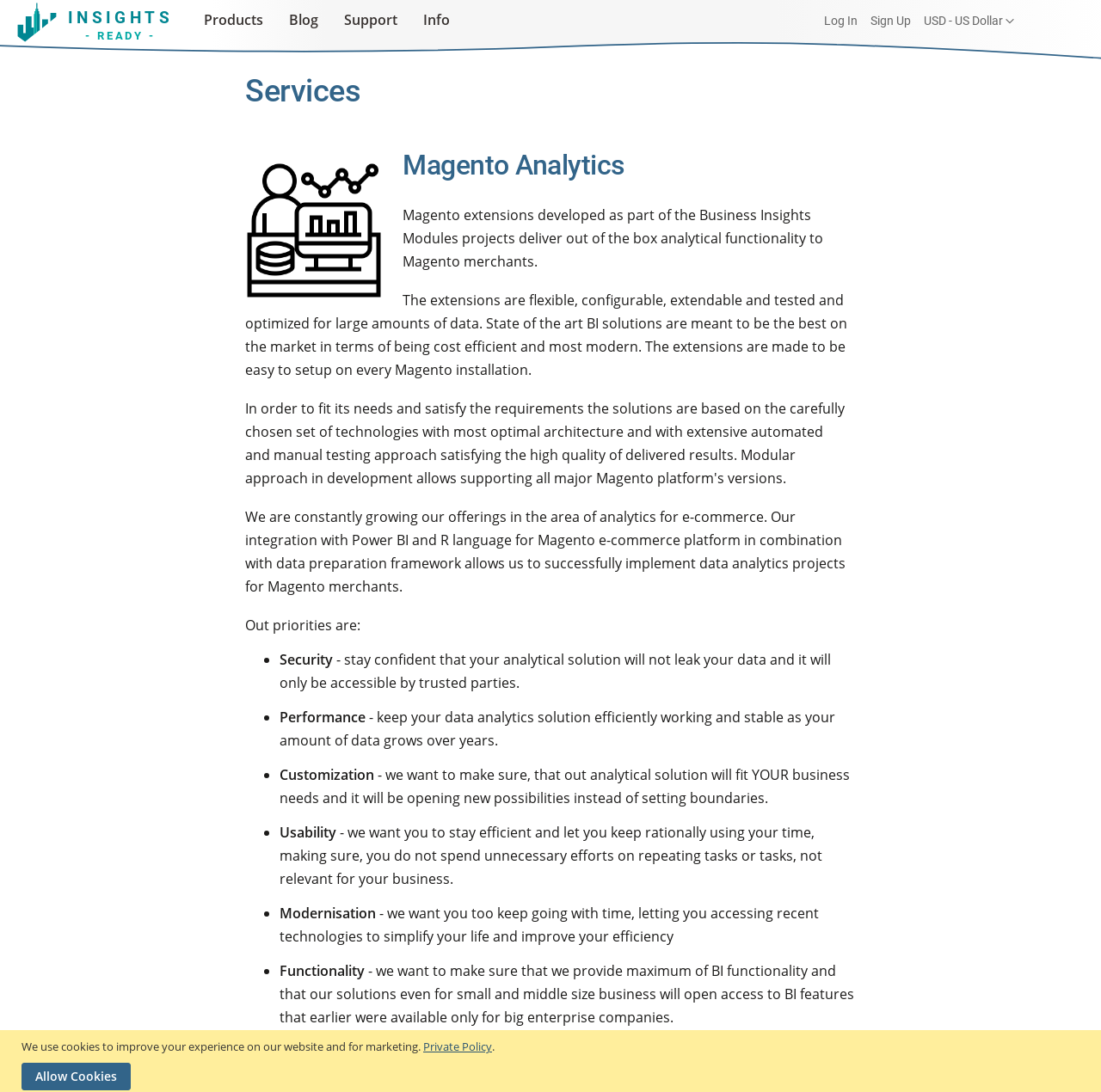Give an extensive and precise description of the webpage.

The webpage is titled "Services" and appears to be a business services page. At the top, there is a banner with a cookie policy notification, which includes a link to the "Private Policy" and a button to "Allow Cookies". Below this, there is a horizontal navigation menu with links to "Products", "Blog", "Support", and "Info".

The main content area is divided into two sections. On the left, there is a heading "Services" followed by an image. On the right, there is a heading "Magento Analytics" and a series of paragraphs describing the services offered. The text explains that the company develops Magento extensions for business insights and analytics, which are flexible, configurable, and cost-efficient.

Below this, there is a list of priorities, marked with bullet points, which include security, performance, customization, usability, modernization, functionality, and cost. Each priority is accompanied by a brief description of how the company addresses it.

At the top right corner of the page, there is a currency selector button with a dropdown menu, and links to "Log In" and "Sign Up". There is also a "Skip to Content" link at the top left corner.